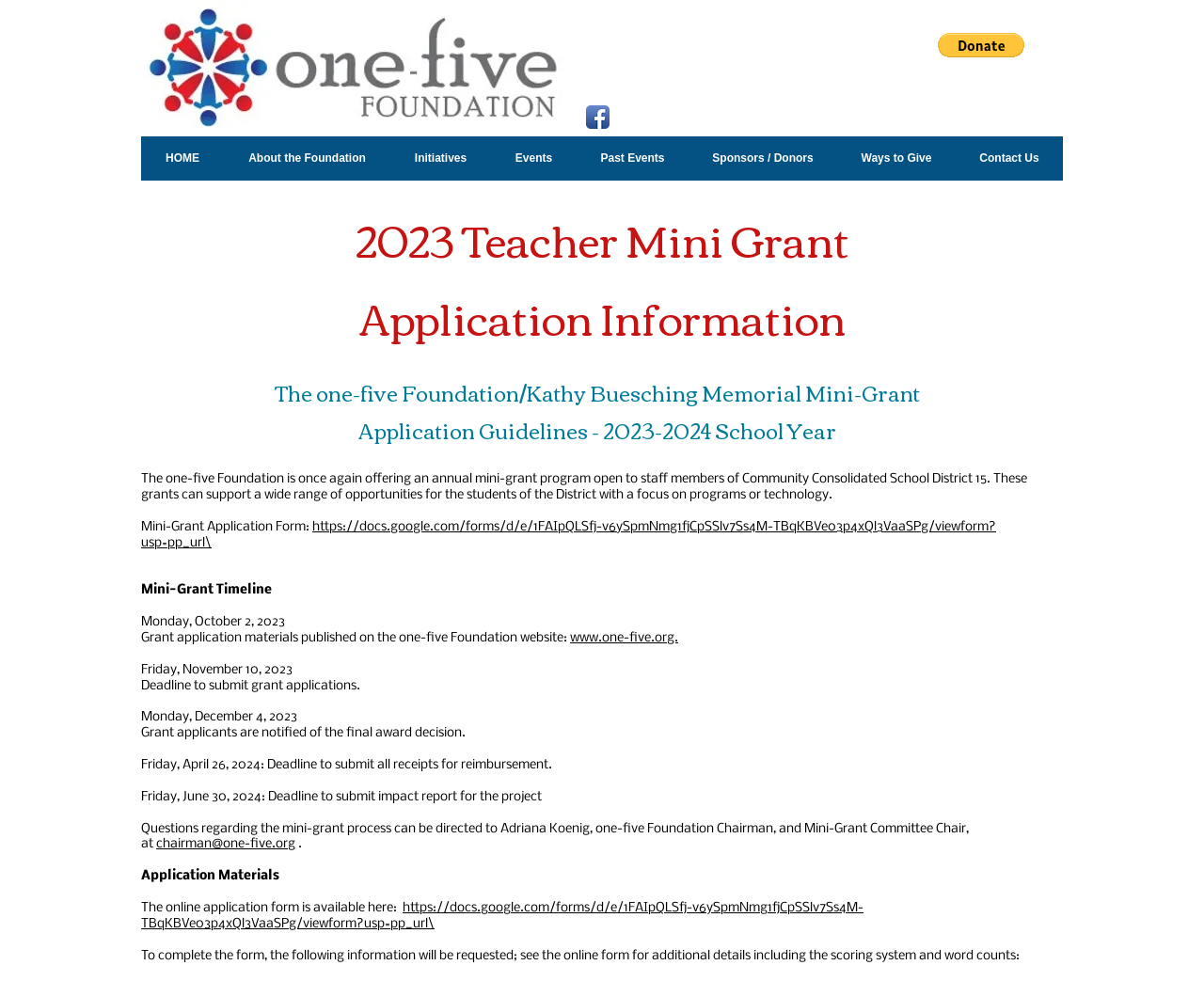Please provide the bounding box coordinates for the element that needs to be clicked to perform the instruction: "Visit the HOME page". The coordinates must consist of four float numbers between 0 and 1, formatted as [left, top, right, bottom].

[0.117, 0.139, 0.186, 0.184]